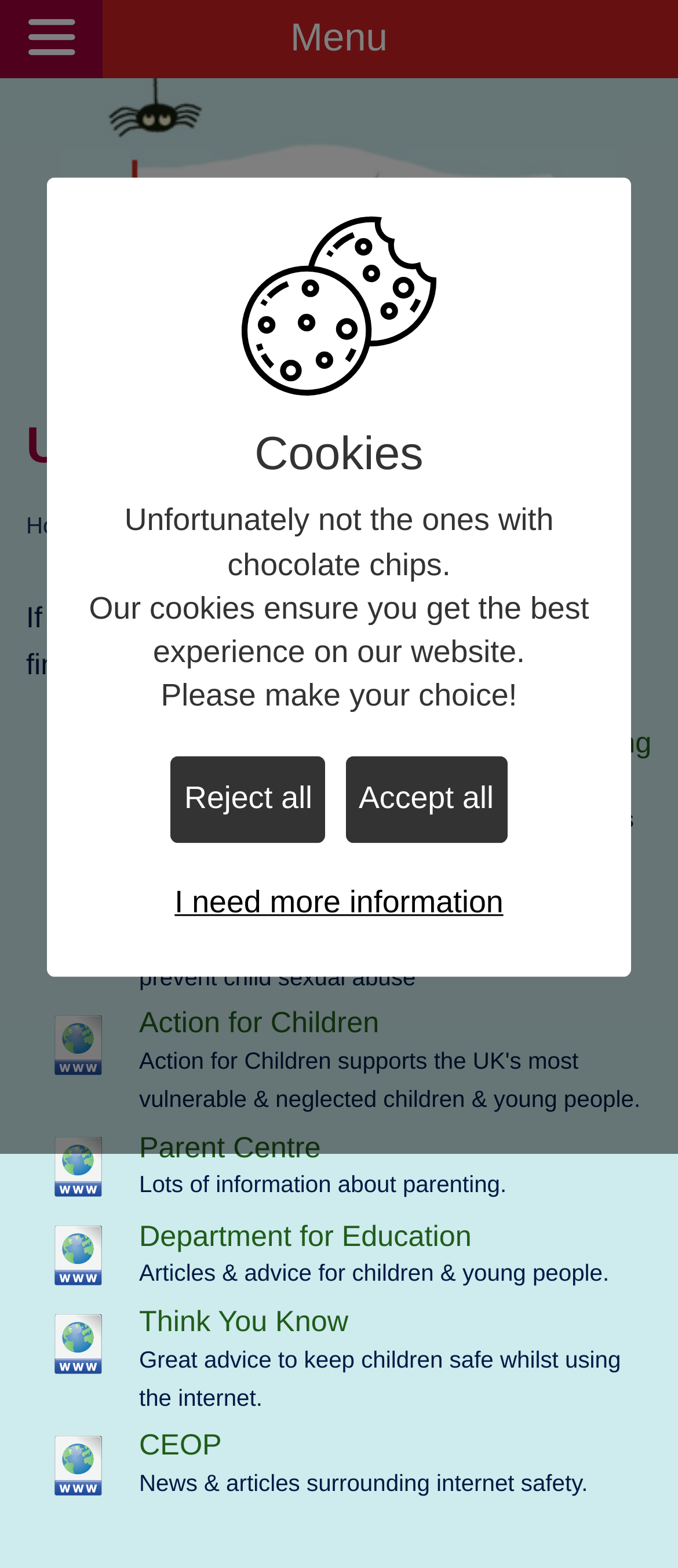Determine the bounding box of the UI component based on this description: "codermark". The bounding box coordinates should be four float values between 0 and 1, i.e., [left, top, right, bottom].

None